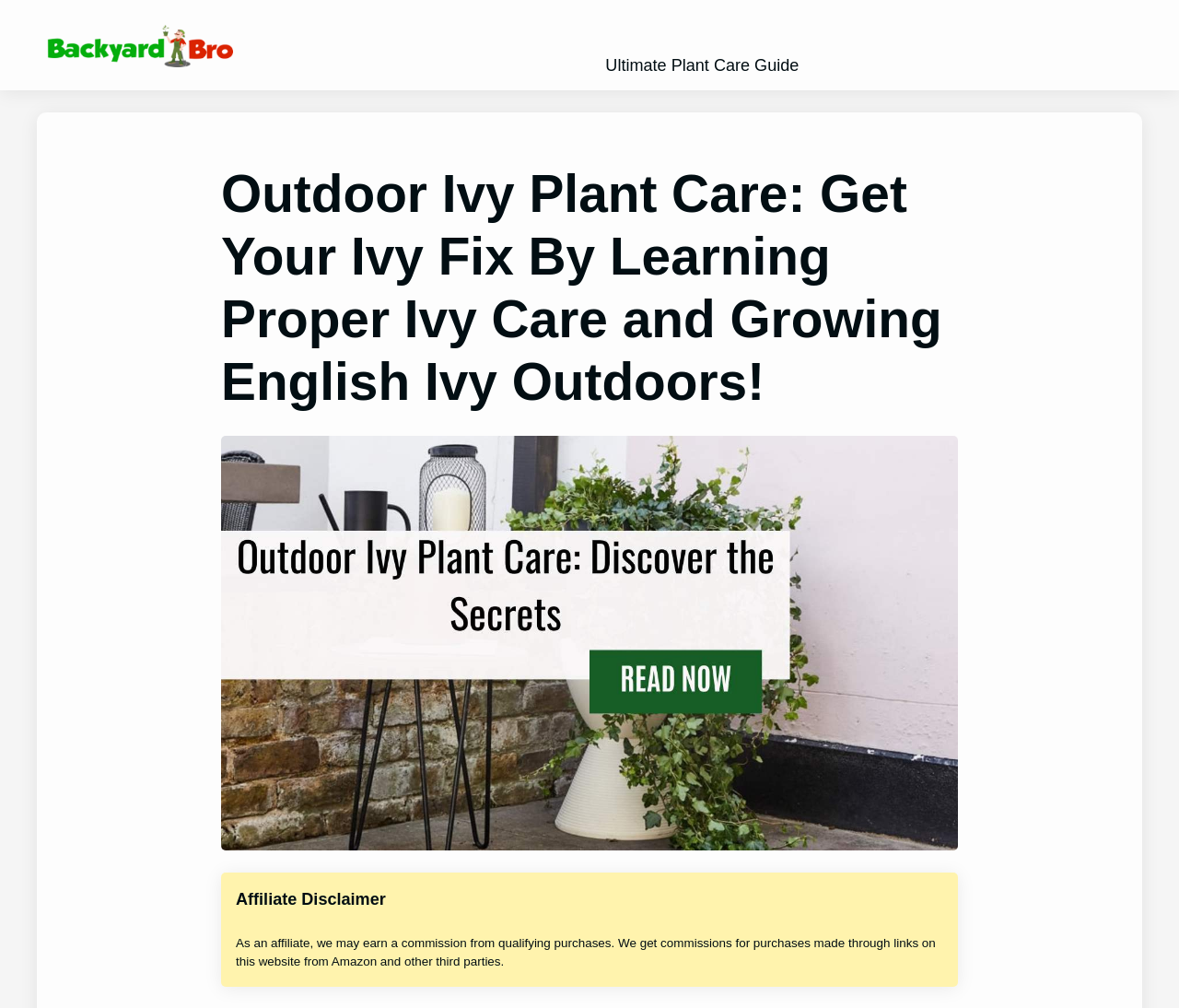Reply to the question with a single word or phrase:
What type of plant is the main focus of this webpage?

Ivy